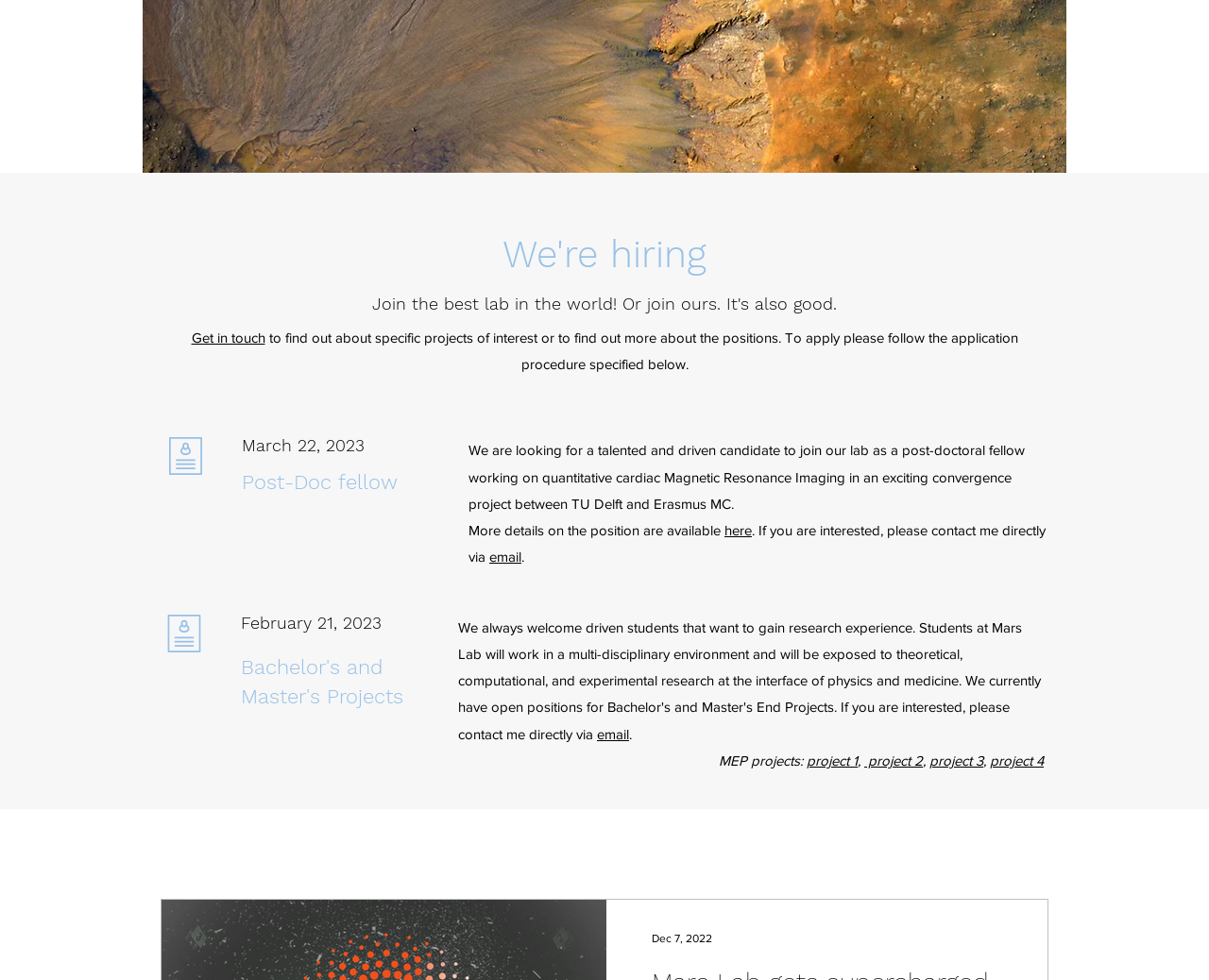Locate the bounding box coordinates of the clickable region necessary to complete the following instruction: "Read more about the post-doctoral fellow position". Provide the coordinates in the format of four float numbers between 0 and 1, i.e., [left, top, right, bottom].

[0.599, 0.533, 0.622, 0.549]